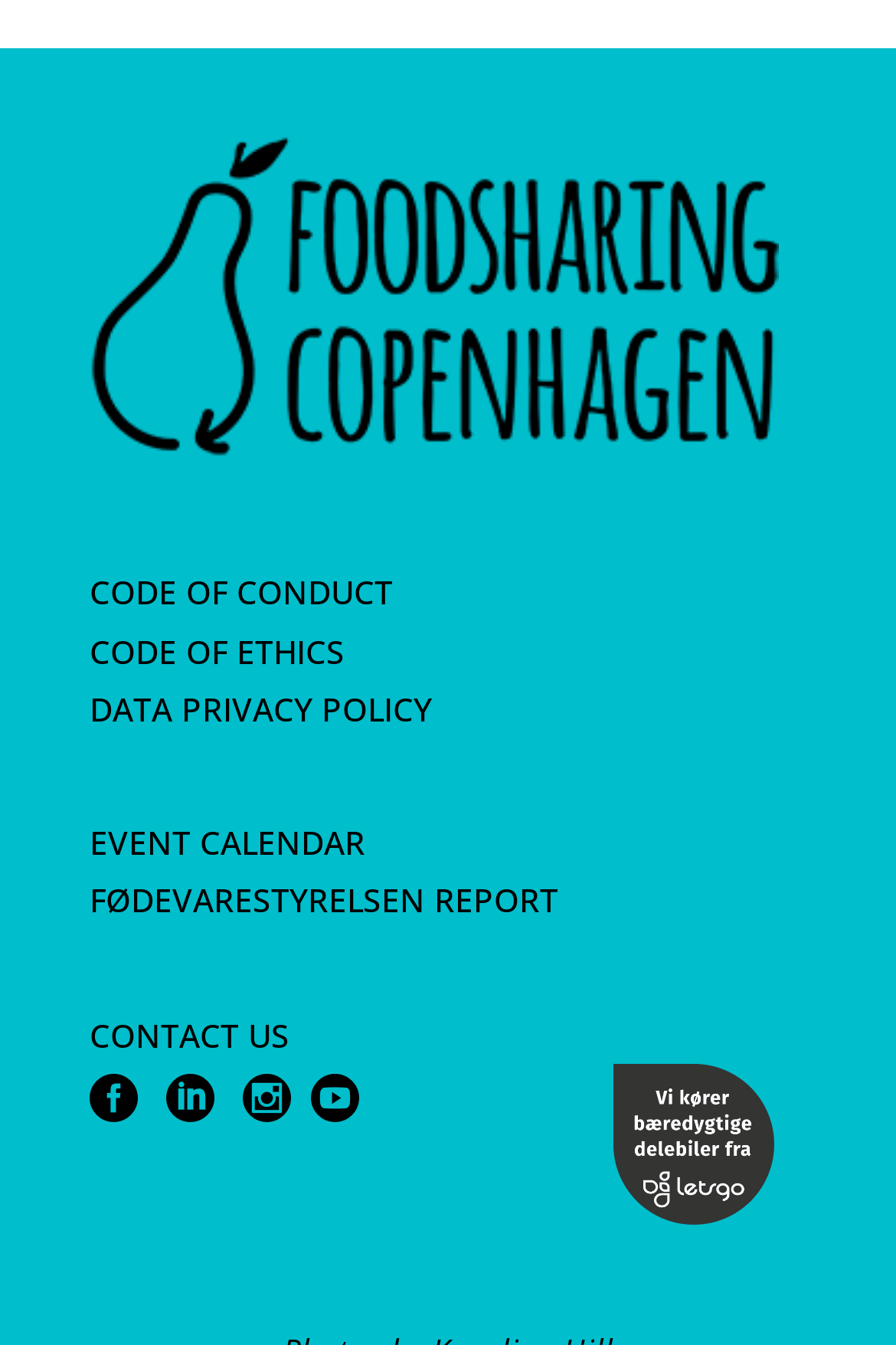Using the webpage screenshot and the element description aria-label="University of Central Florida", determine the bounding box coordinates. Specify the coordinates in the format (top-left x, top-left y, bottom-right x, bottom-right y) with values ranging from 0 to 1.

None